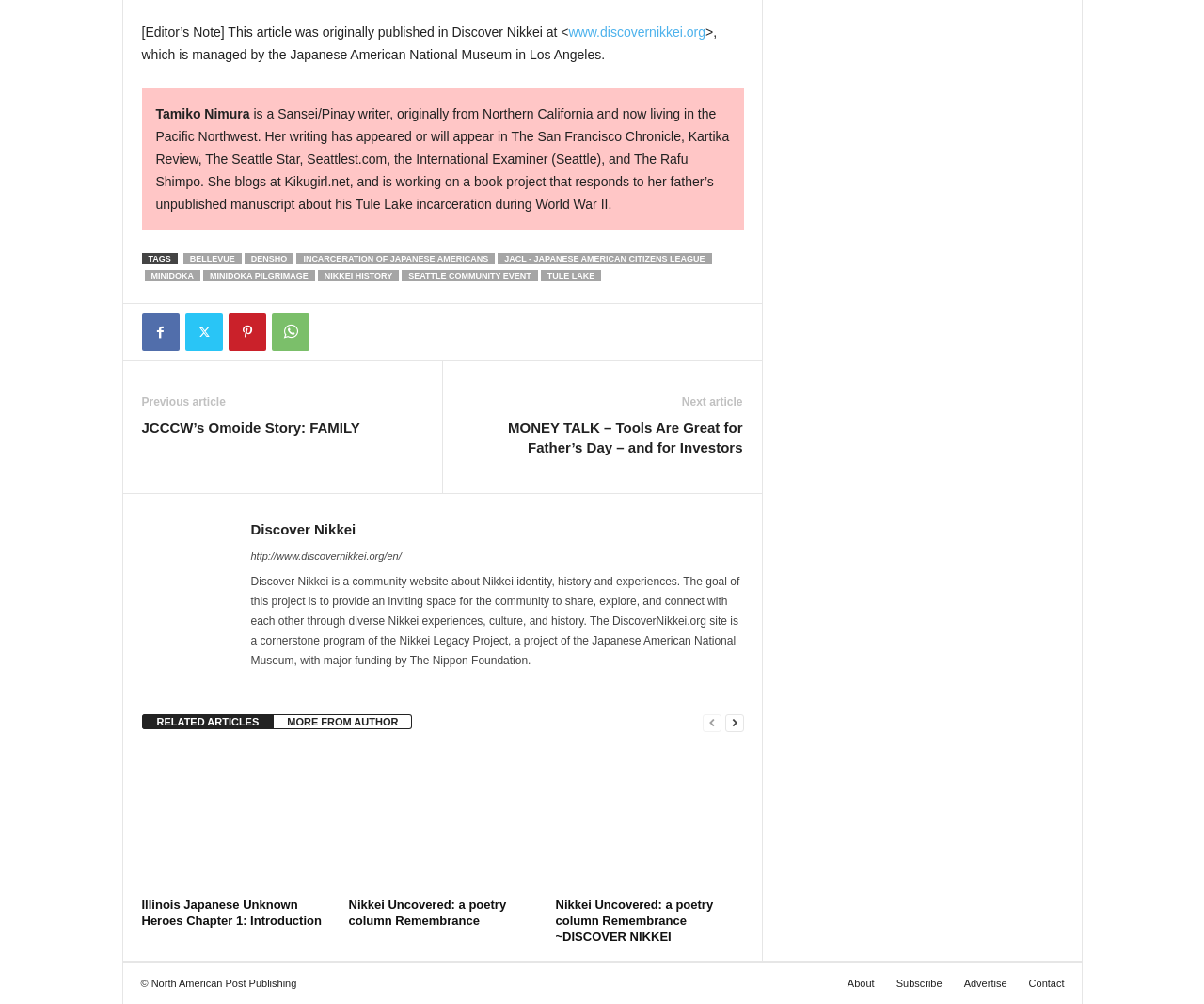Please find the bounding box coordinates of the element's region to be clicked to carry out this instruction: "Check the previous article".

[0.118, 0.394, 0.187, 0.407]